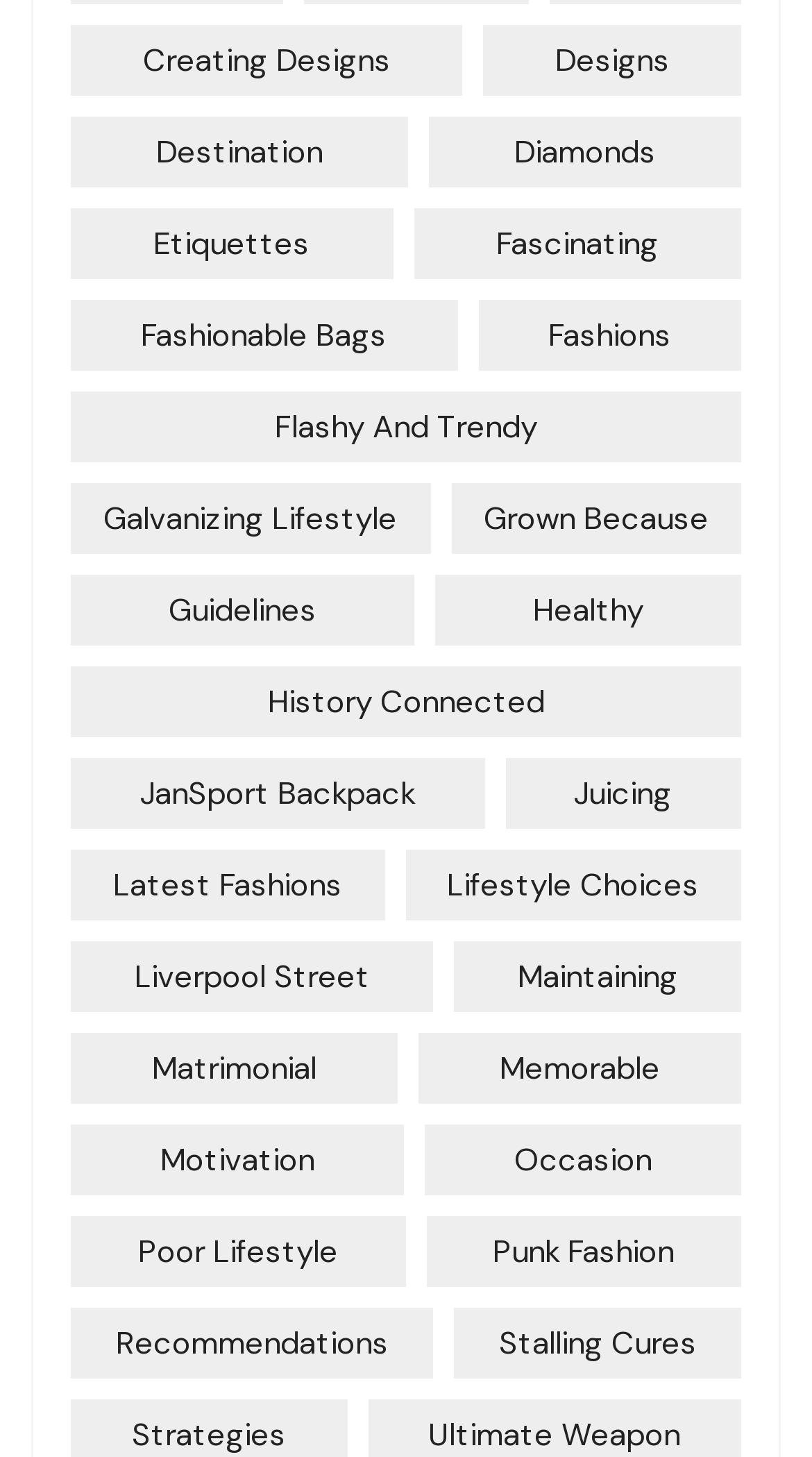Give a one-word or phrase response to the following question: What is the first link on the webpage?

Creating Designs